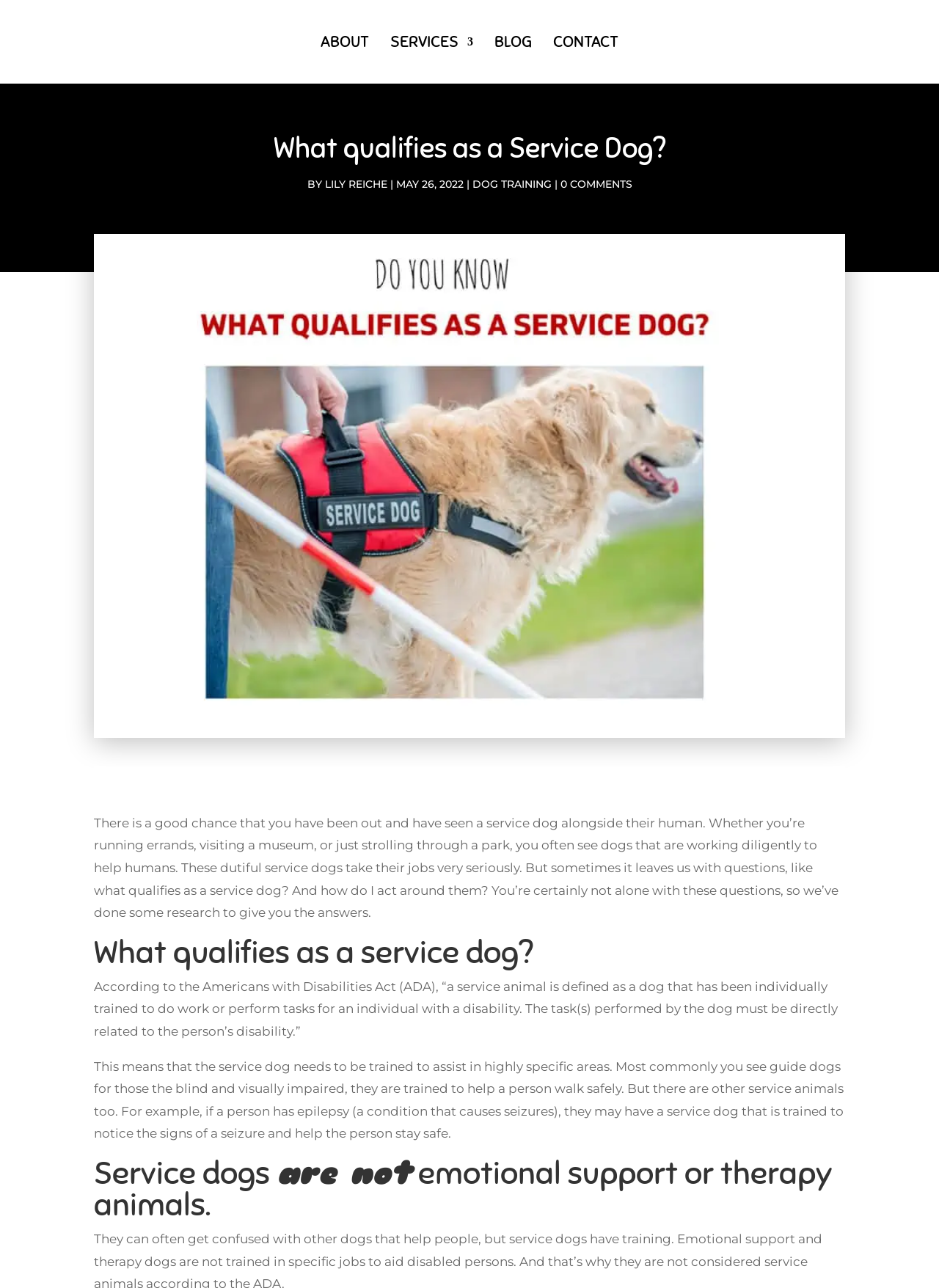Using the webpage screenshot, find the UI element described by Dog Training. Provide the bounding box coordinates in the format (top-left x, top-left y, bottom-right x, bottom-right y), ensuring all values are floating point numbers between 0 and 1.

[0.503, 0.138, 0.587, 0.148]